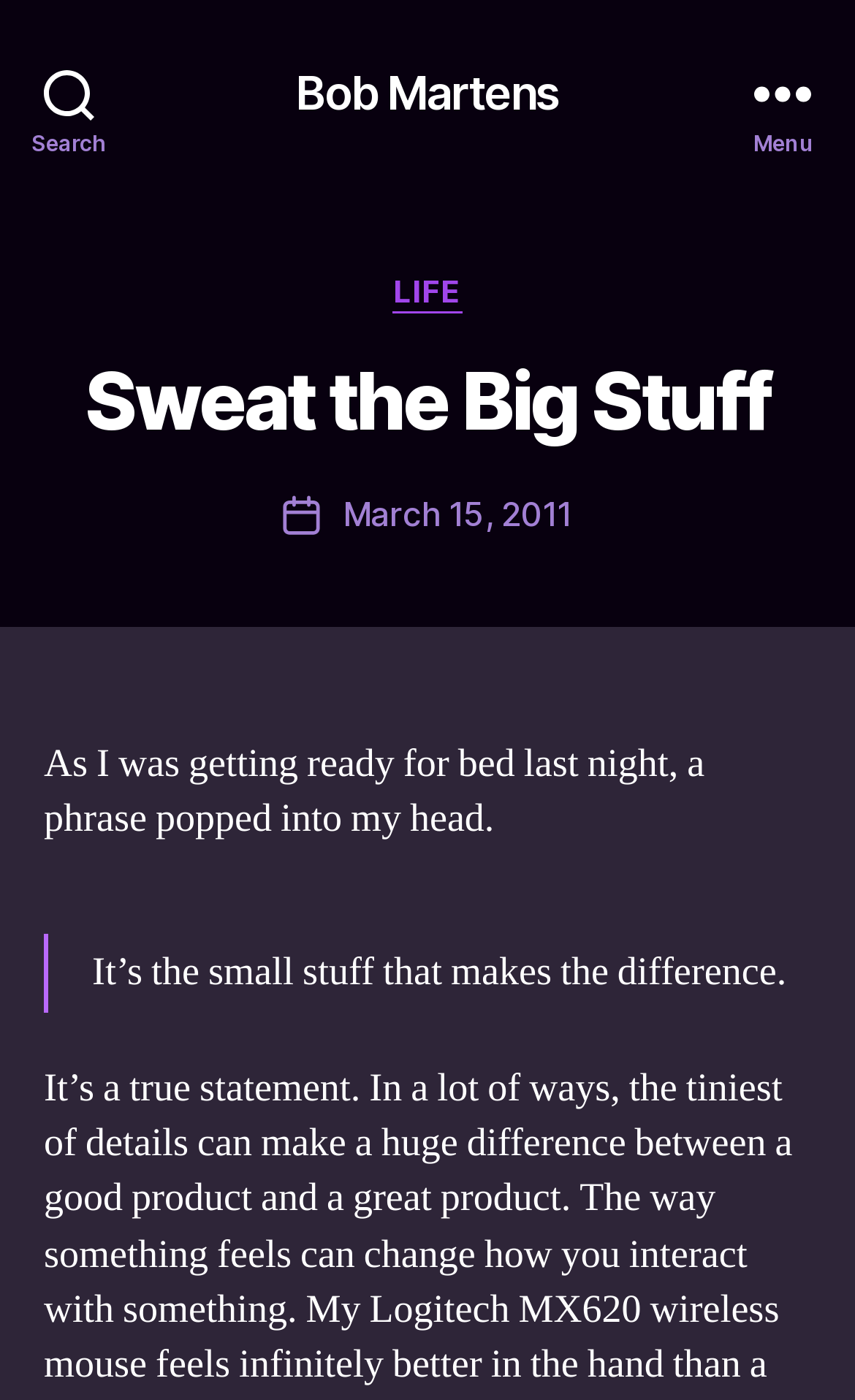Using the webpage screenshot and the element description Blogs, determine the bounding box coordinates. Specify the coordinates in the format (top-left x, top-left y, bottom-right x, bottom-right y) with values ranging from 0 to 1.

None